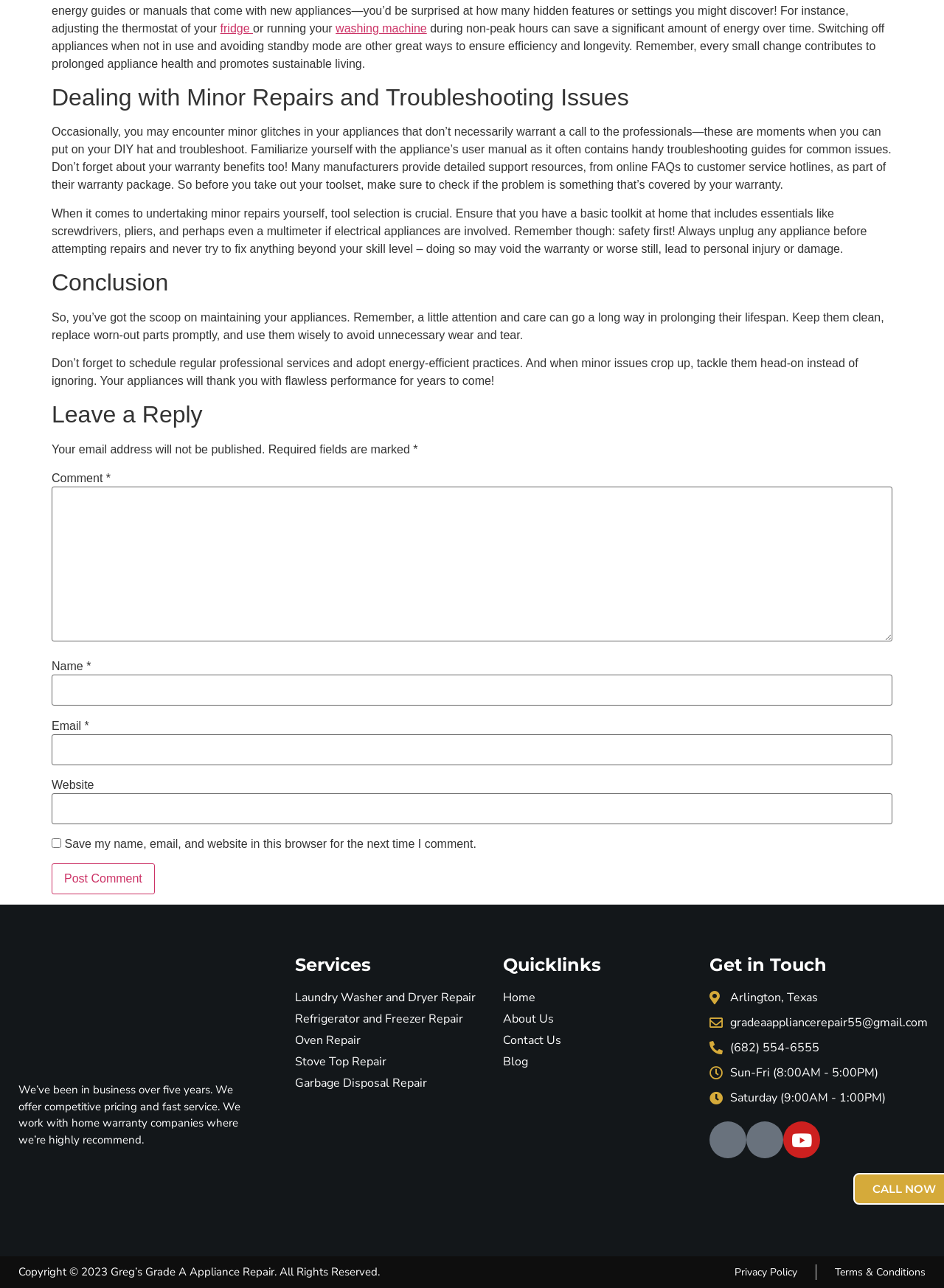Please answer the following question using a single word or phrase: 
What is the recommended way to troubleshoot appliance issues?

Check user manual and warranty benefits